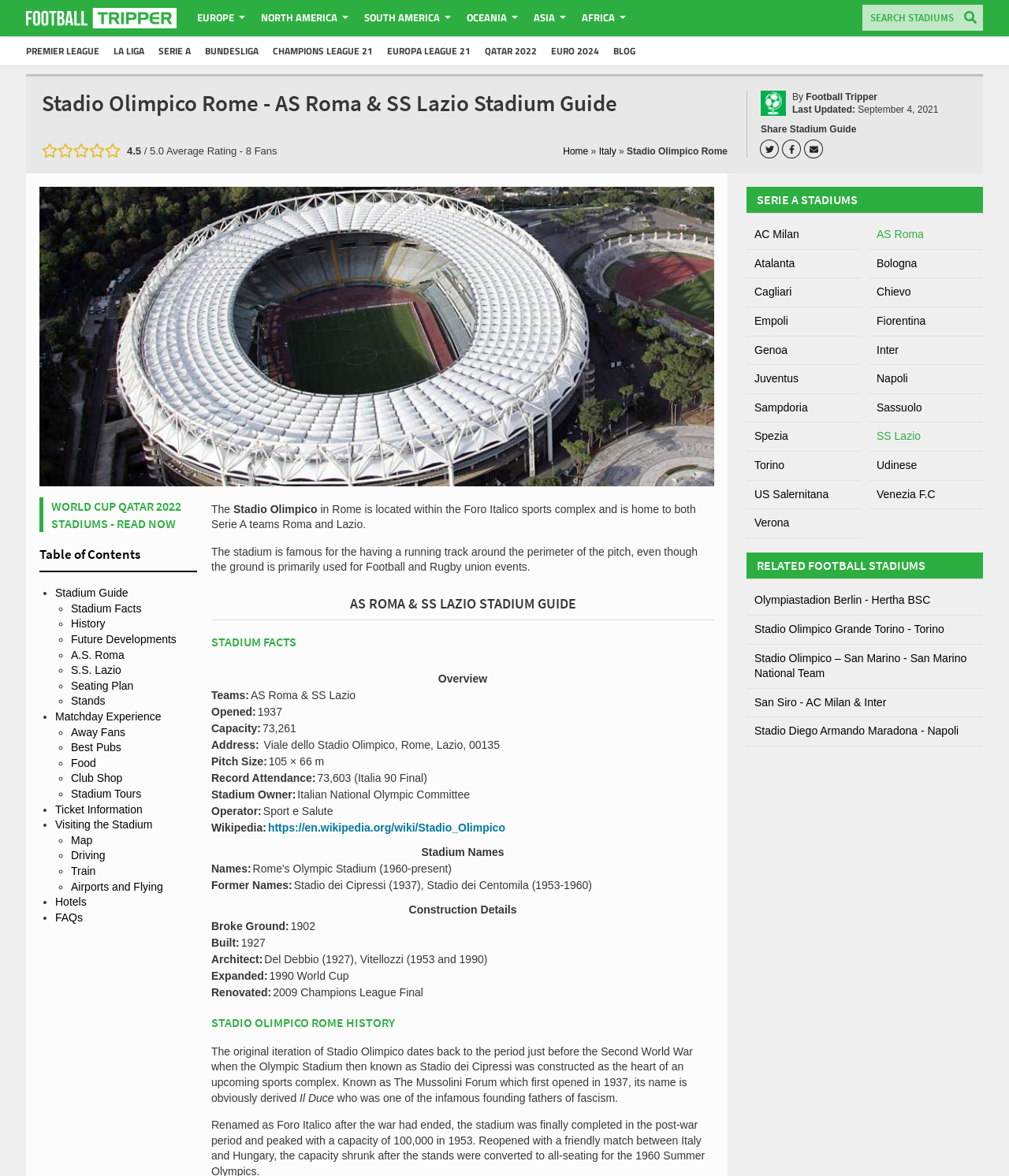Can you specify the bounding box coordinates for the region that should be clicked to fulfill this instruction: "Click on PREMIER LEAGUE".

[0.026, 0.028, 0.107, 0.058]